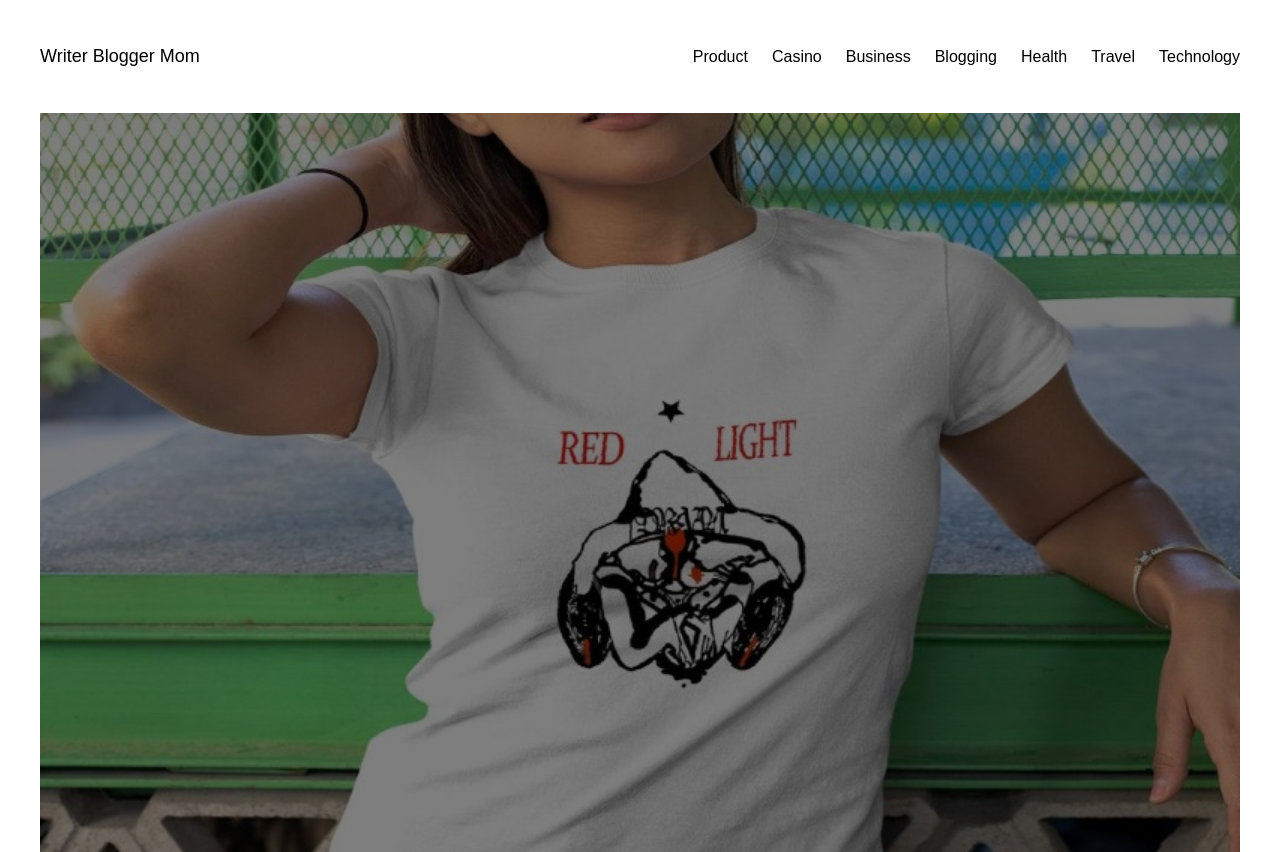Provide a short answer to the following question with just one word or phrase: How many categories are available on the website?

7